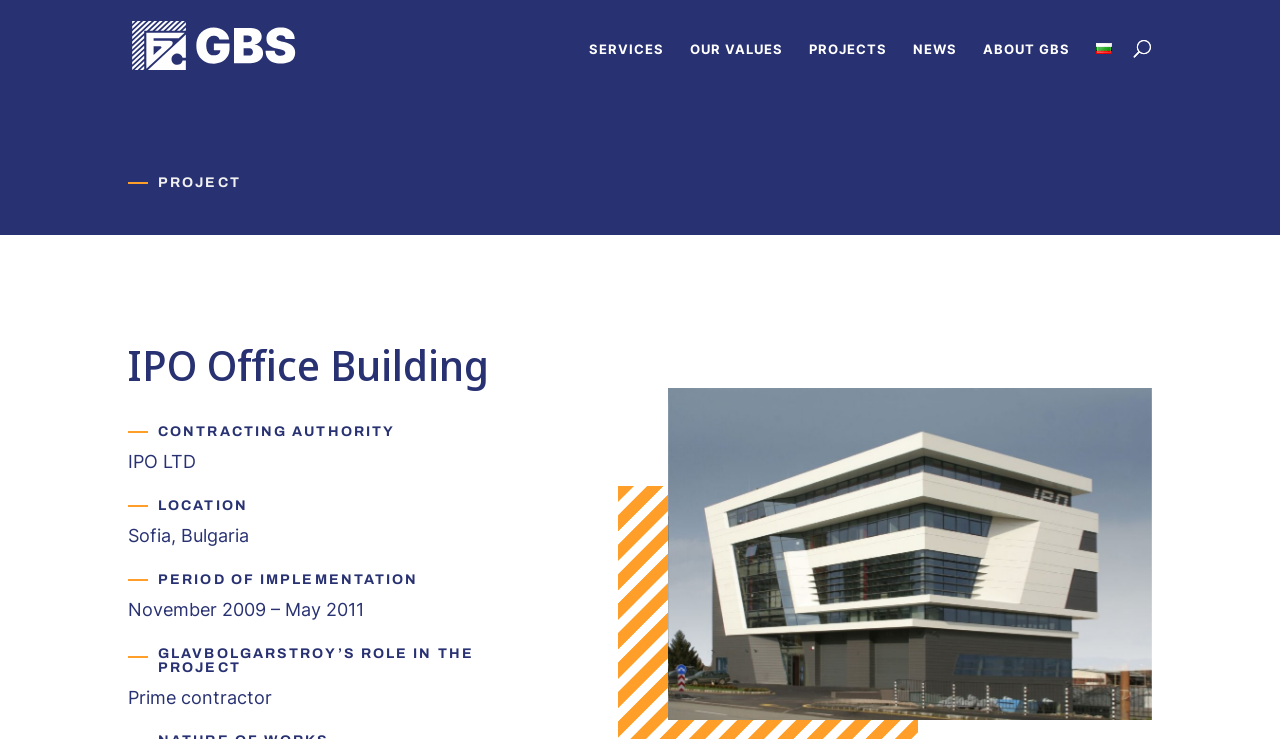Predict the bounding box of the UI element based on this description: "About GBS".

[0.768, 0.054, 0.836, 0.123]